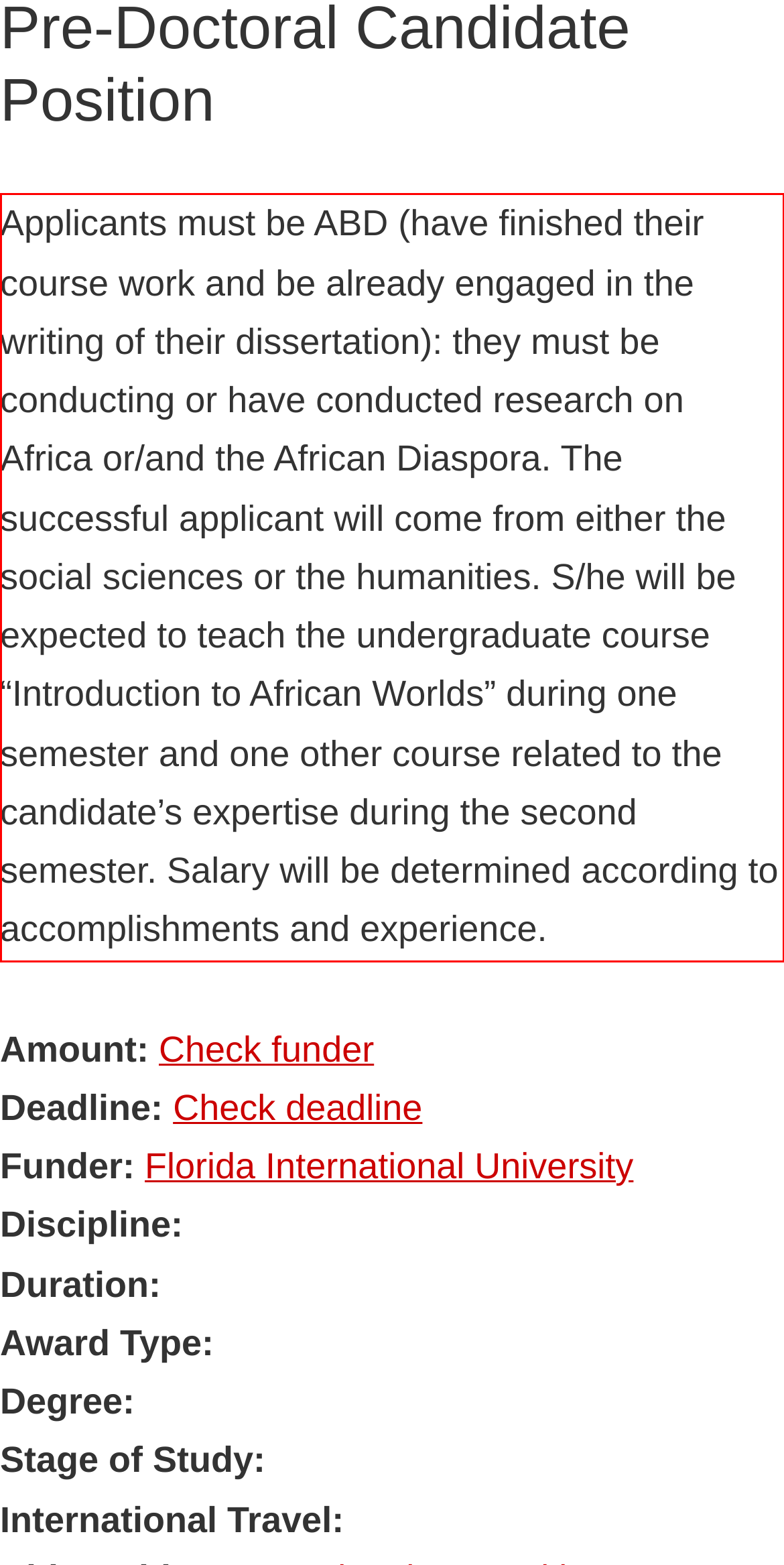Please look at the screenshot provided and find the red bounding box. Extract the text content contained within this bounding box.

Applicants must be ABD (have finished their course work and be already engaged in the writing of their dissertation): they must be conducting or have conducted research on Africa or/and the African Diaspora. The successful applicant will come from either the social sciences or the humanities. S/he will be expected to teach the undergraduate course “Introduction to African Worlds” during one semester and one other course related to the candidate’s expertise during the second semester. Salary will be determined according to accomplishments and experience.